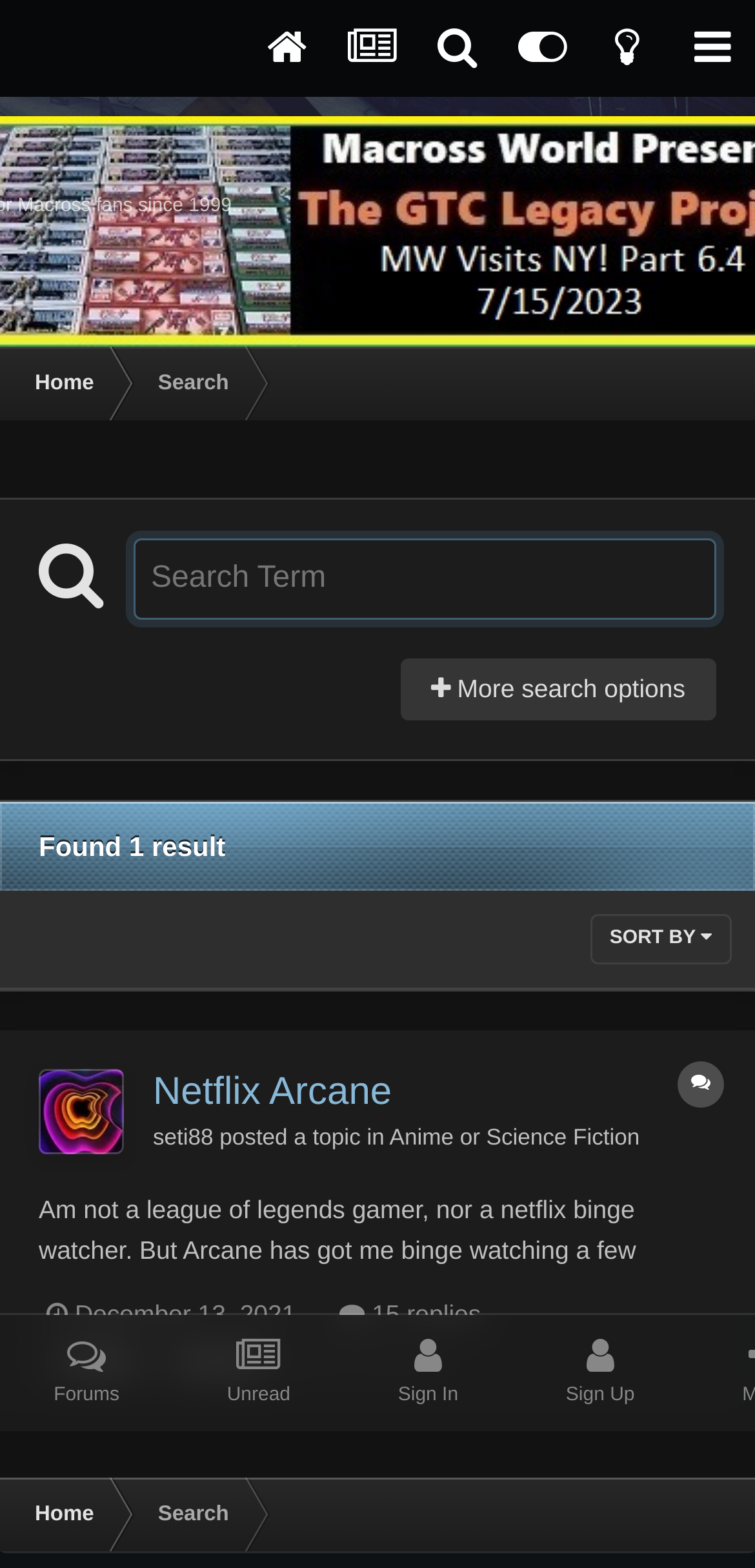Pinpoint the bounding box coordinates for the area that should be clicked to perform the following instruction: "View more search options".

[0.53, 0.42, 0.949, 0.46]